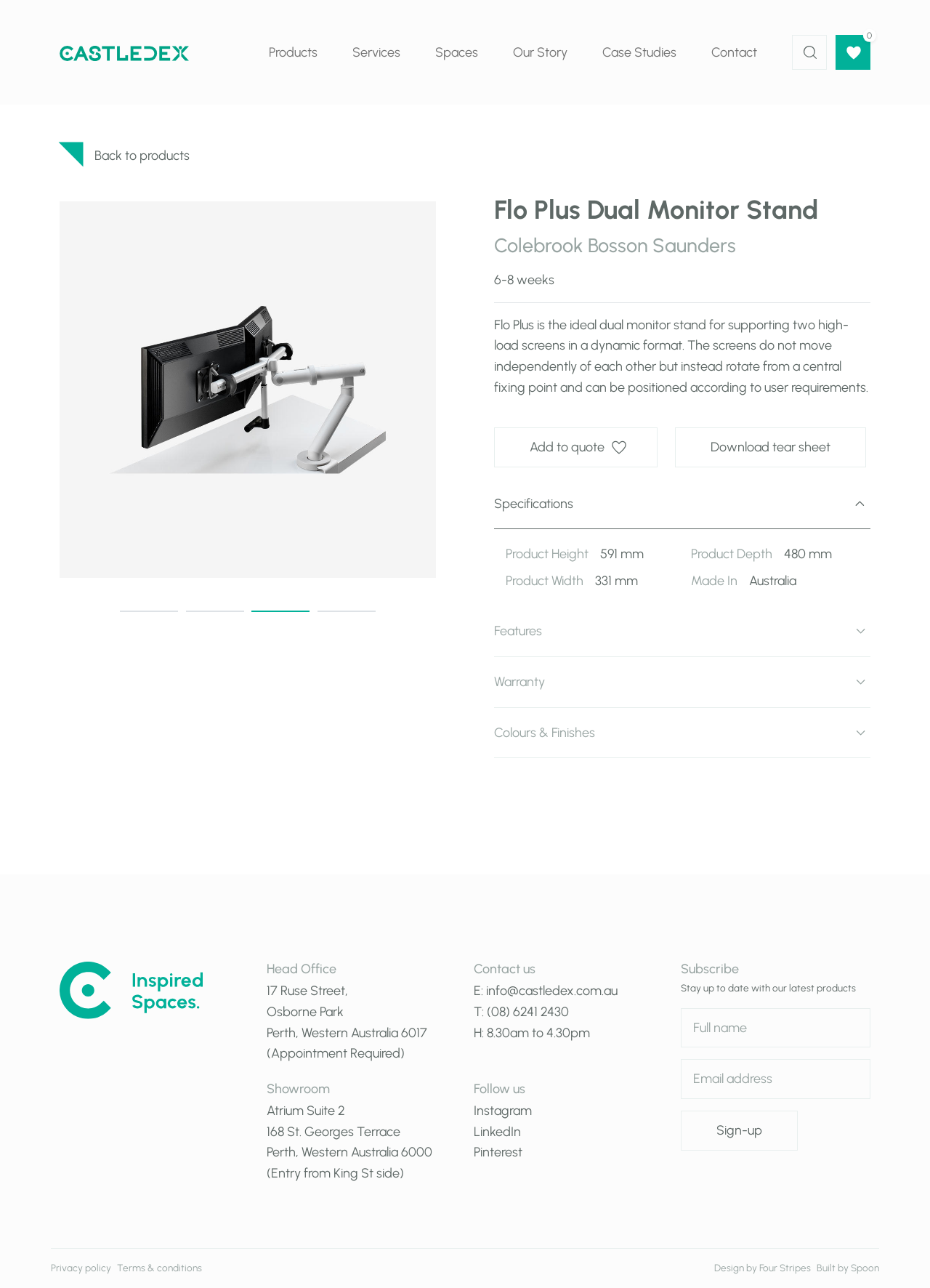Extract the bounding box coordinates of the UI element described: "Products". Provide the coordinates in the format [left, top, right, bottom] with values ranging from 0 to 1.

[0.27, 0.028, 0.36, 0.053]